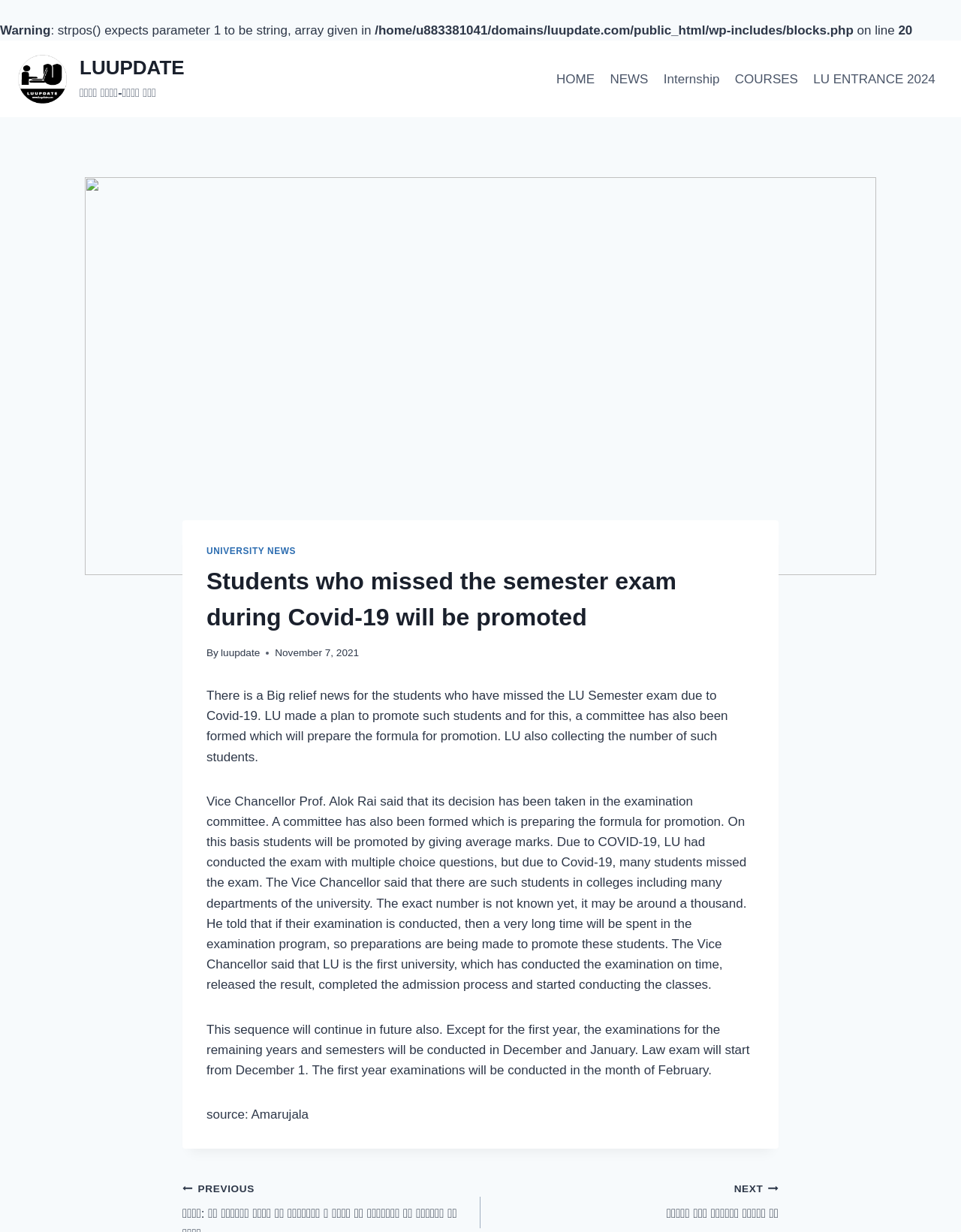When will the law exam start?
Give a thorough and detailed response to the question.

The article mentions 'Law exam will start from December 1' when discussing the examination schedule.